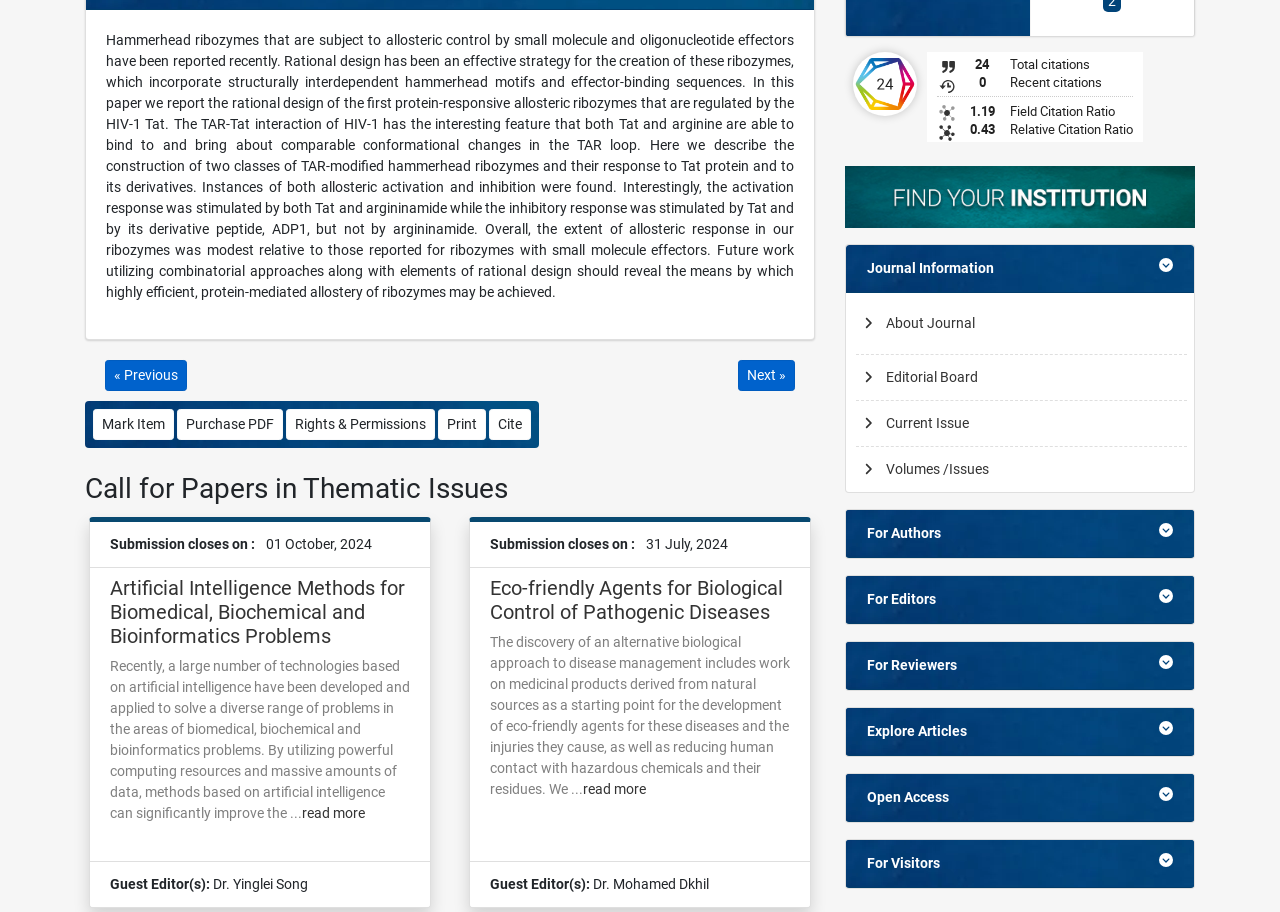Given the element description Rights & Permissions, predict the bounding box coordinates for the UI element in the webpage screenshot. The format should be (top-left x, top-left y, bottom-right x, bottom-right y), and the values should be between 0 and 1.

[0.223, 0.448, 0.34, 0.482]